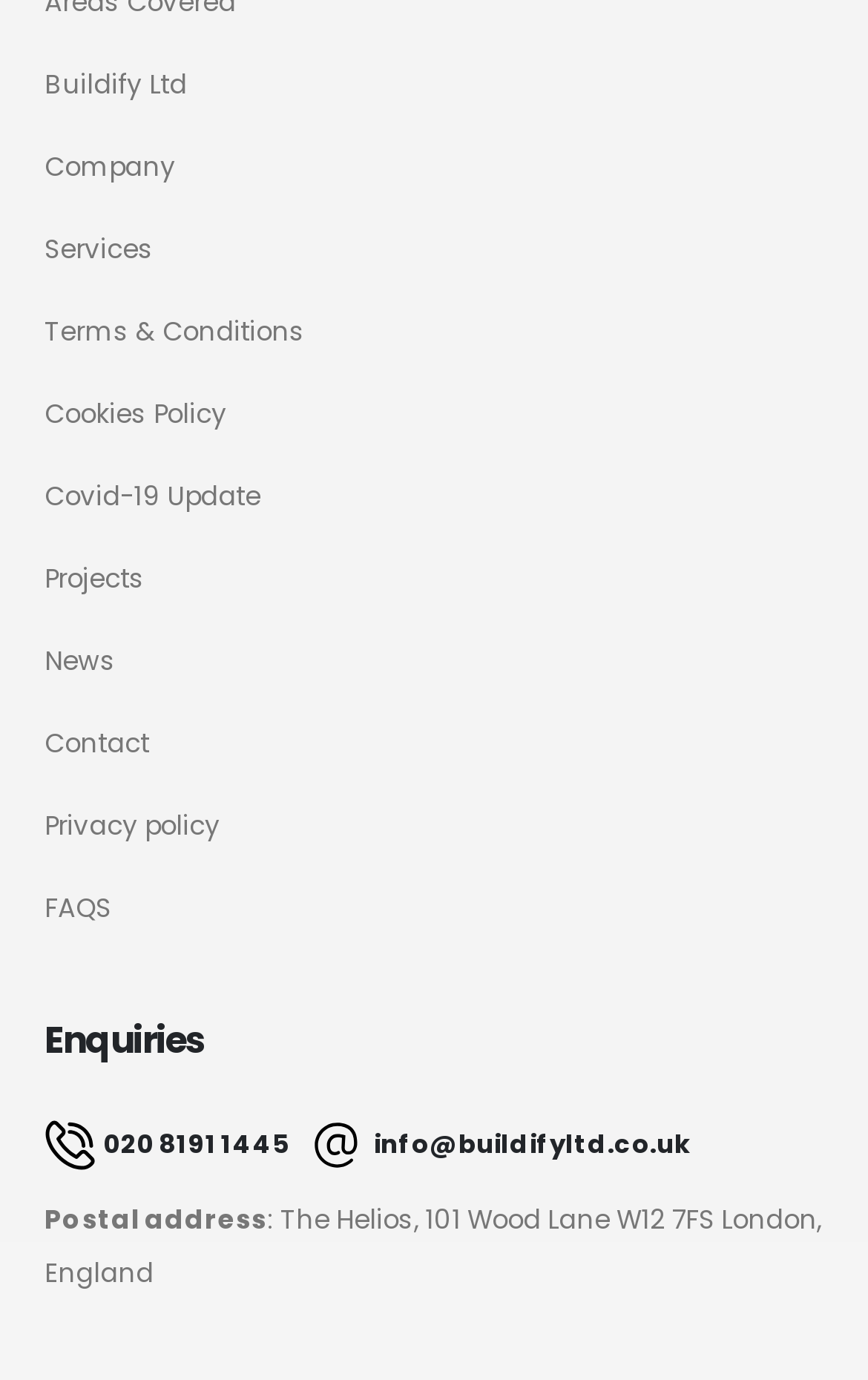For the given element description Terms & Conditions, determine the bounding box coordinates of the UI element. The coordinates should follow the format (top-left x, top-left y, bottom-right x, bottom-right y) and be within the range of 0 to 1.

[0.051, 0.227, 0.351, 0.253]